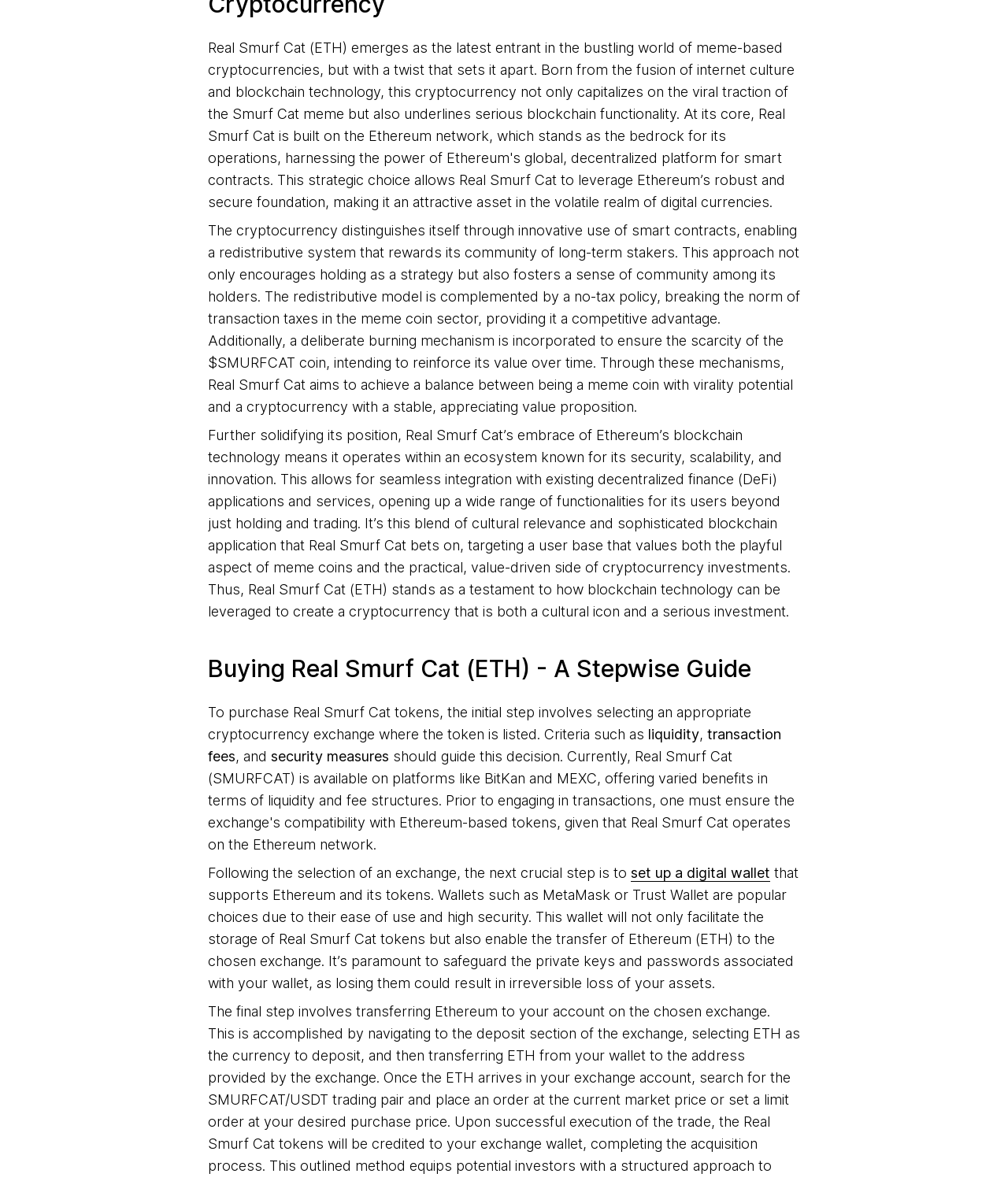Locate the UI element described as follows: "set up a digital wallet". Return the bounding box coordinates as four float numbers between 0 and 1 in the order [left, top, right, bottom].

[0.626, 0.732, 0.764, 0.747]